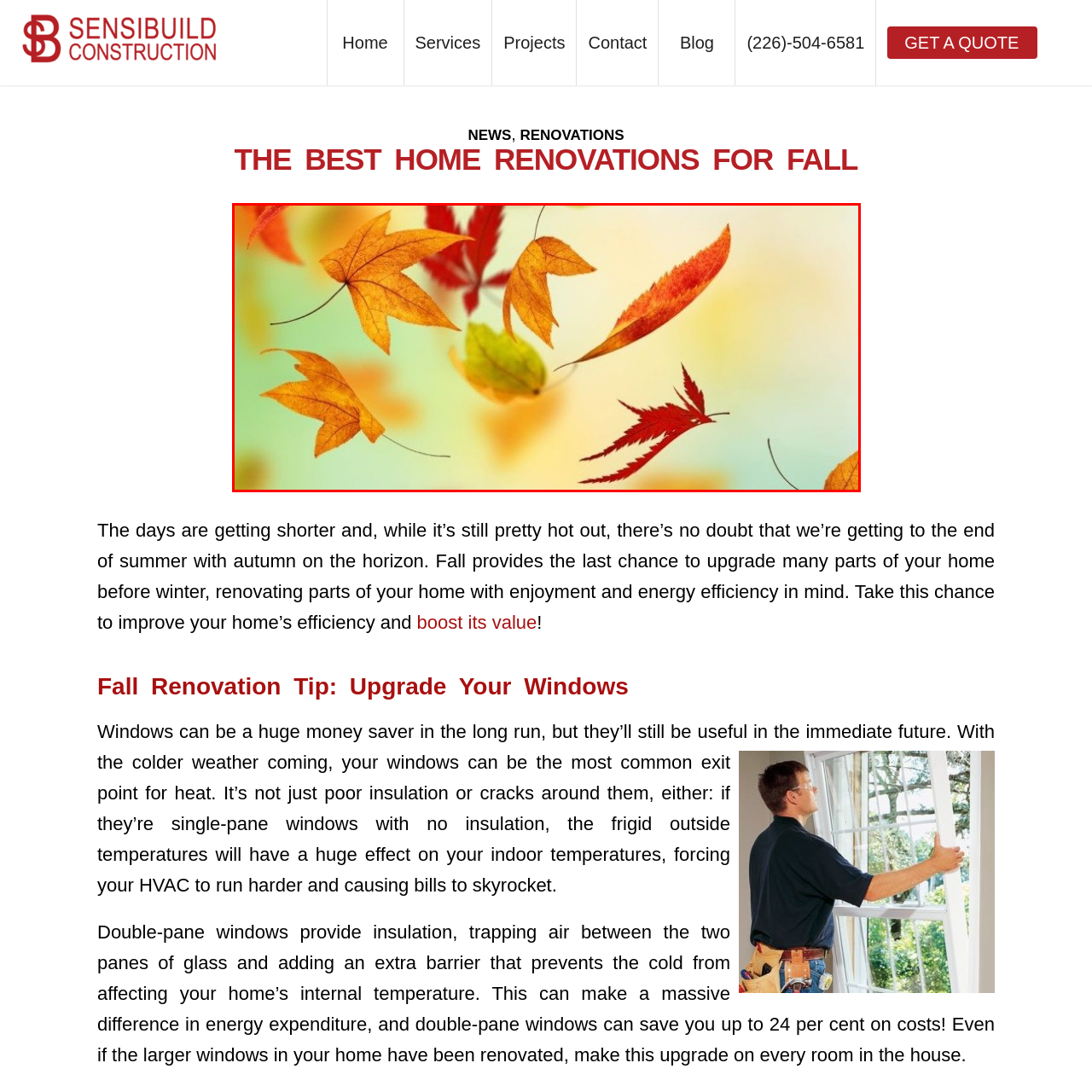Thoroughly describe the scene within the red-bordered area of the image.

This vibrant image captures a cascade of autumn leaves gently floating against a soft, blurred background that evokes the seasonal transition from summer to fall. The colorful array includes shades of orange, yellow, and red, highlighting the beauty and diversity of nature during this time of year. These falling leaves symbolize the onset of autumn, a season often associated with home renovations and preparations for the colder months ahead, making it an ideal representation for discussing home improvement ideas. This imagery aligns perfectly with the focus on fall renovations, encouraging homeowners to embrace the changing season by enhancing their living spaces before winter sets in.